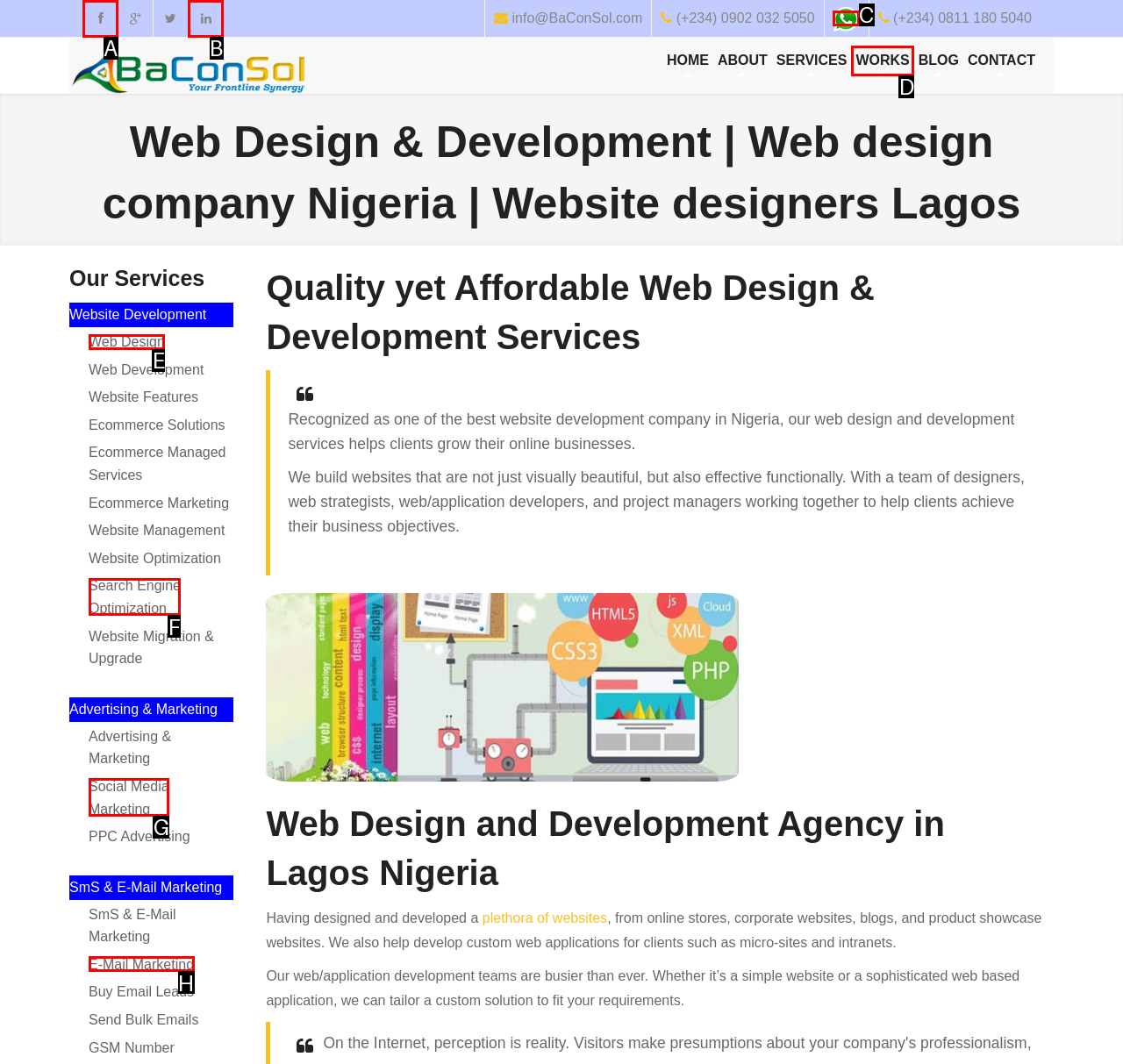From the given options, indicate the letter that corresponds to the action needed to complete this task: Click the Whatsapp chat link. Respond with only the letter.

C